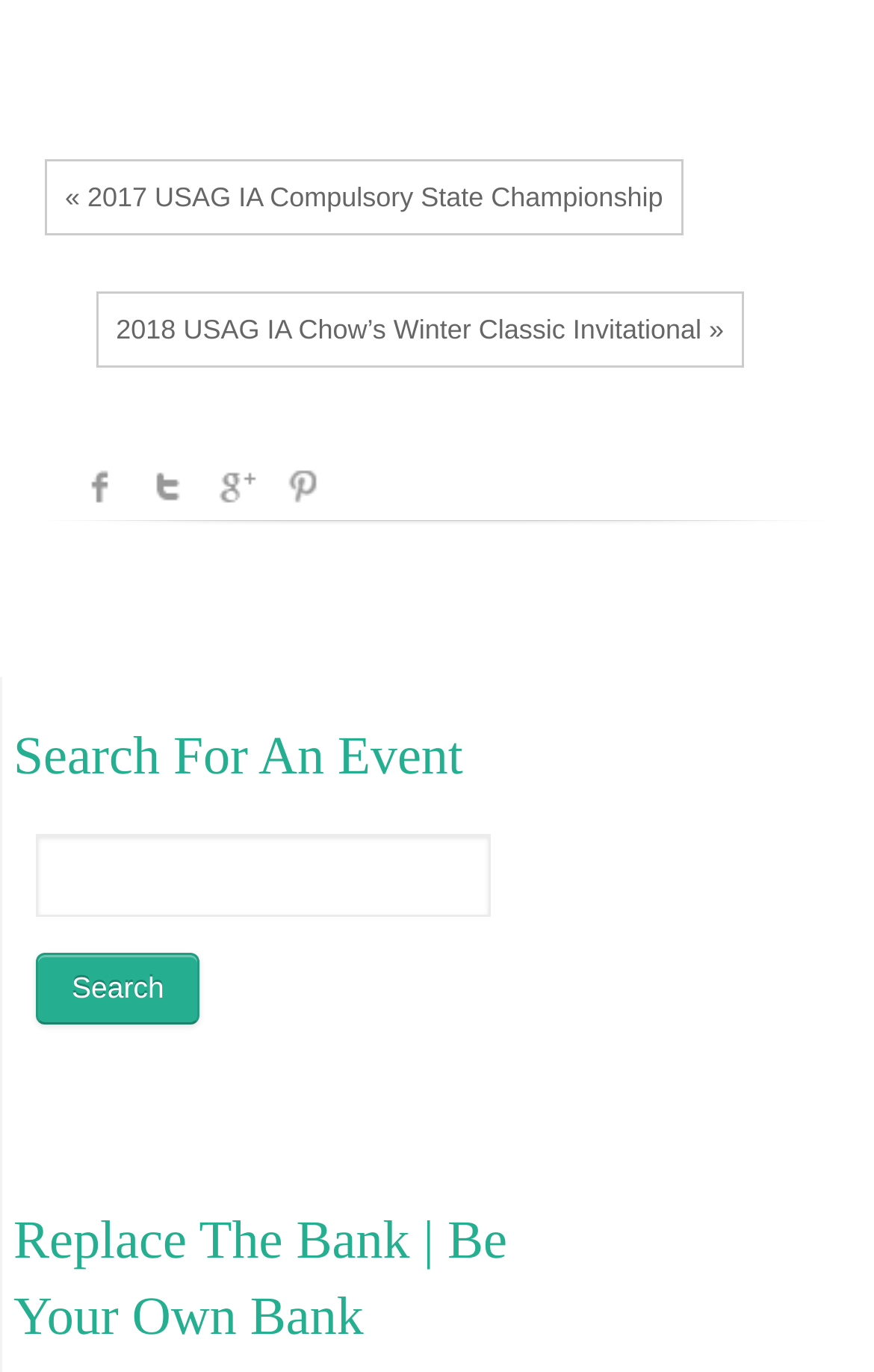What is the function of the button below the textbox?
Provide a thorough and detailed answer to the question.

The button below the textbox has the text 'Search' and is located next to the textbox, indicating that it is used to submit the search query.